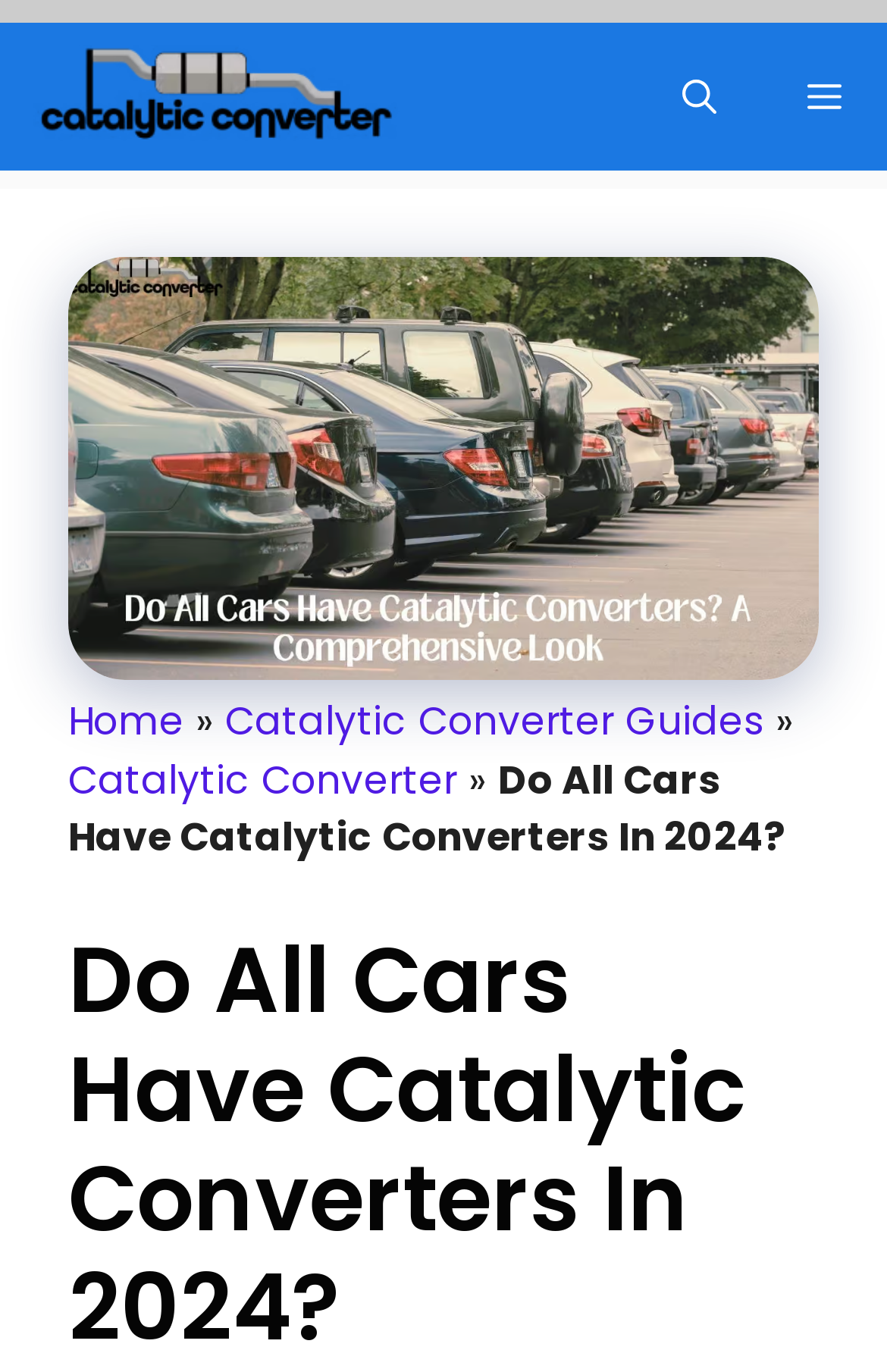Locate the UI element described as follows: "Catalytic Converter Guides". Return the bounding box coordinates as four float numbers between 0 and 1 in the order [left, top, right, bottom].

[0.254, 0.506, 0.862, 0.546]